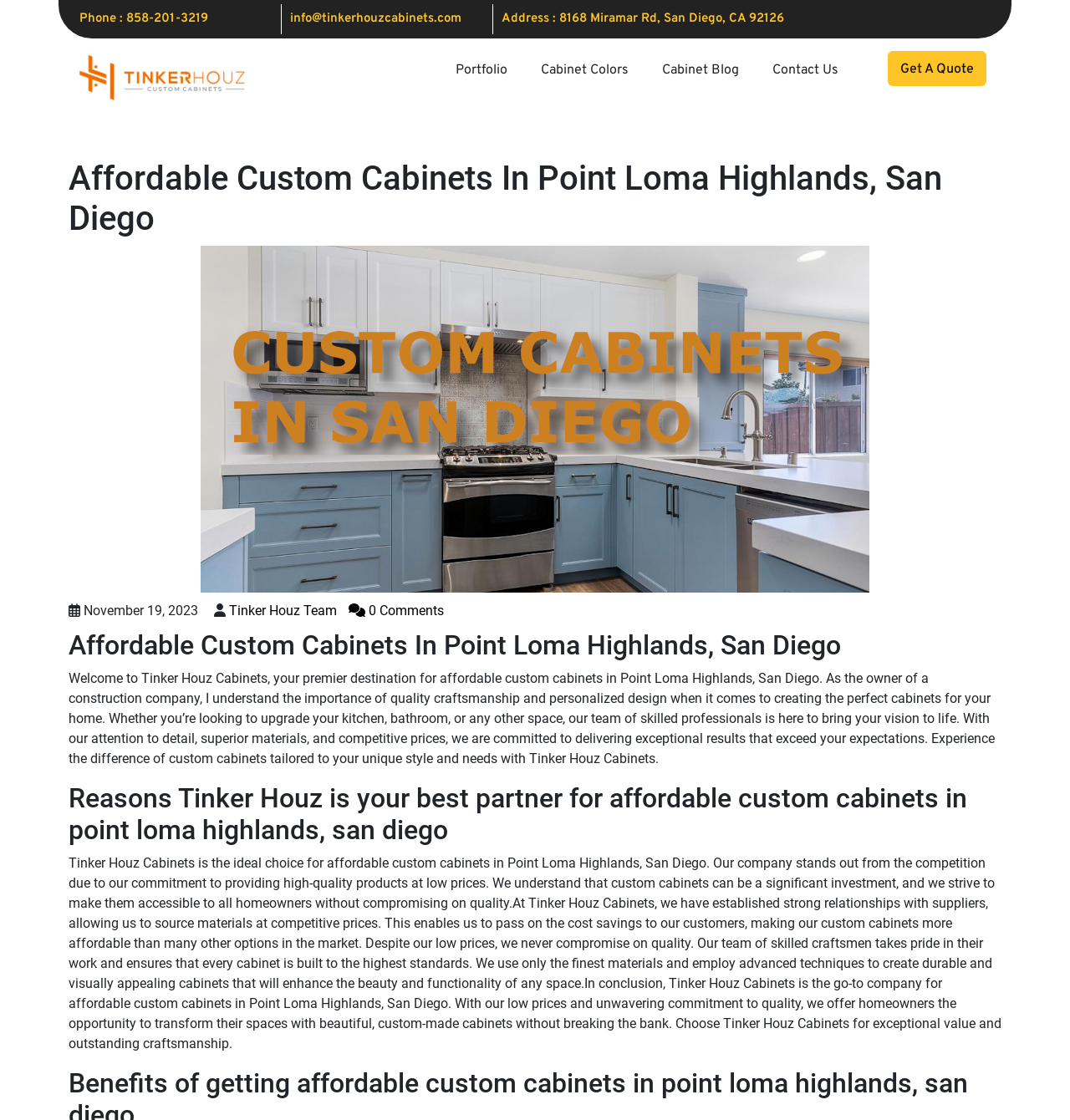Please provide the bounding box coordinate of the region that matches the element description: aria-label="Facebook". Coordinates should be in the format (top-left x, top-left y, bottom-right x, bottom-right y) and all values should be between 0 and 1.

[0.902, 0.004, 0.926, 0.026]